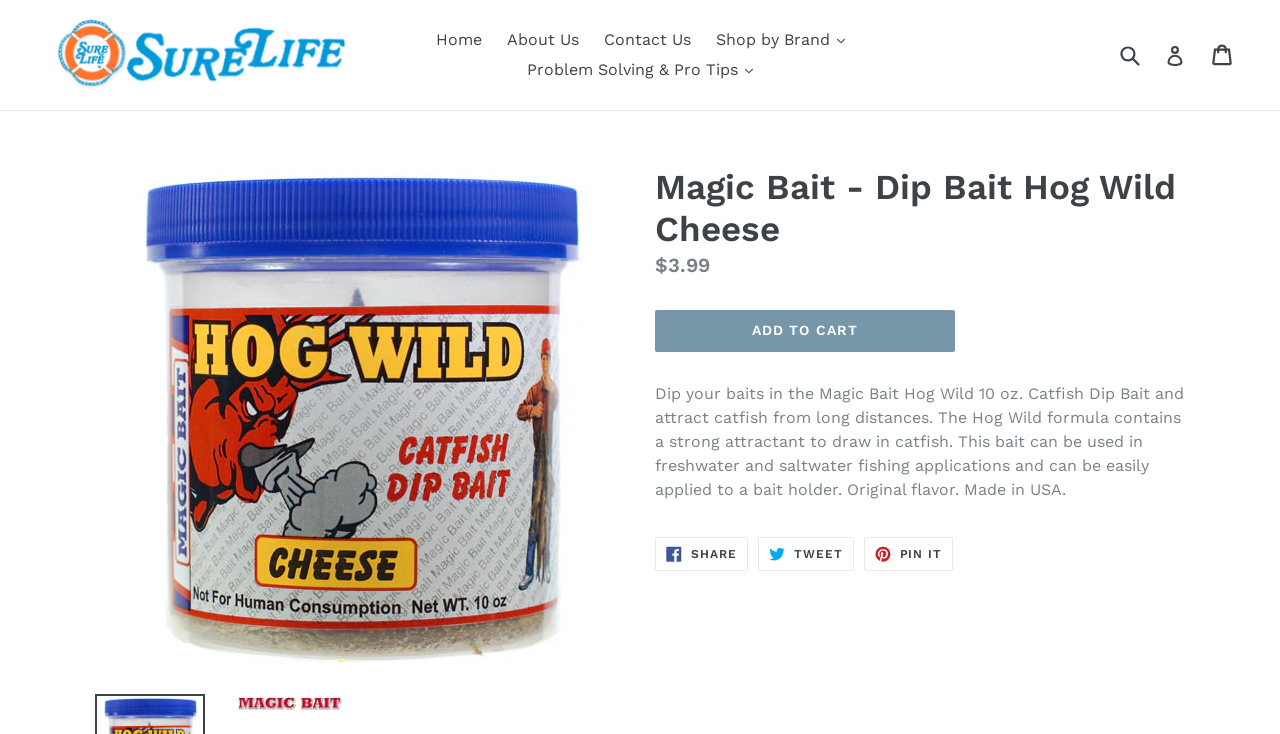What social media platforms can you share the product on?
Please provide a detailed answer to the question.

I found the social media platforms by looking at the link elements that contain the text 'SHARE ON FACEBOOK', 'TWEET ON TWITTER', and 'PIN ON PINTEREST', which indicate that the product can be shared on these platforms.